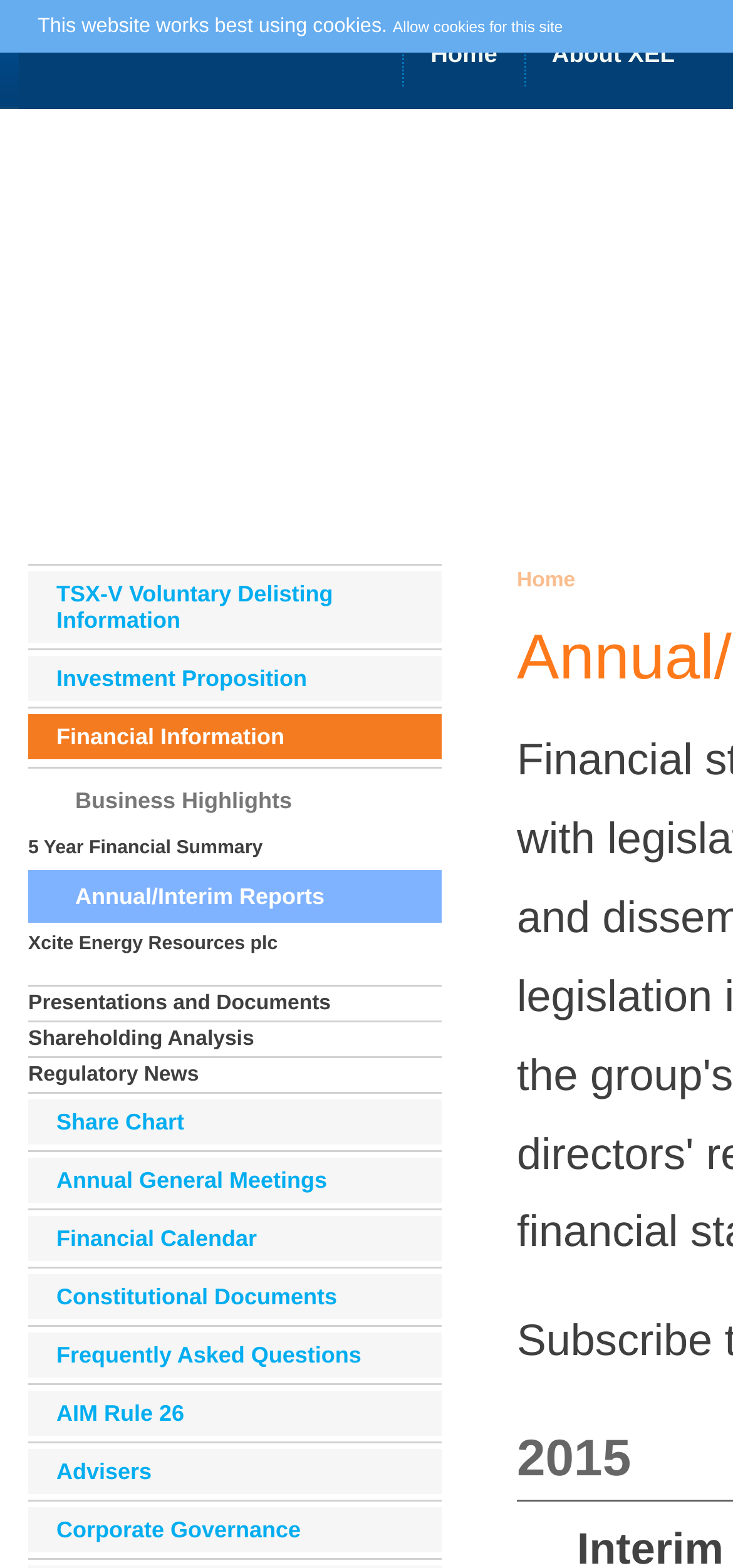Based on the image, please respond to the question with as much detail as possible:
What is the section below the navigation menu?

I found the answer by looking at the static text element with the text 'Investors' which is located below the navigation menu, and it is also a section title.